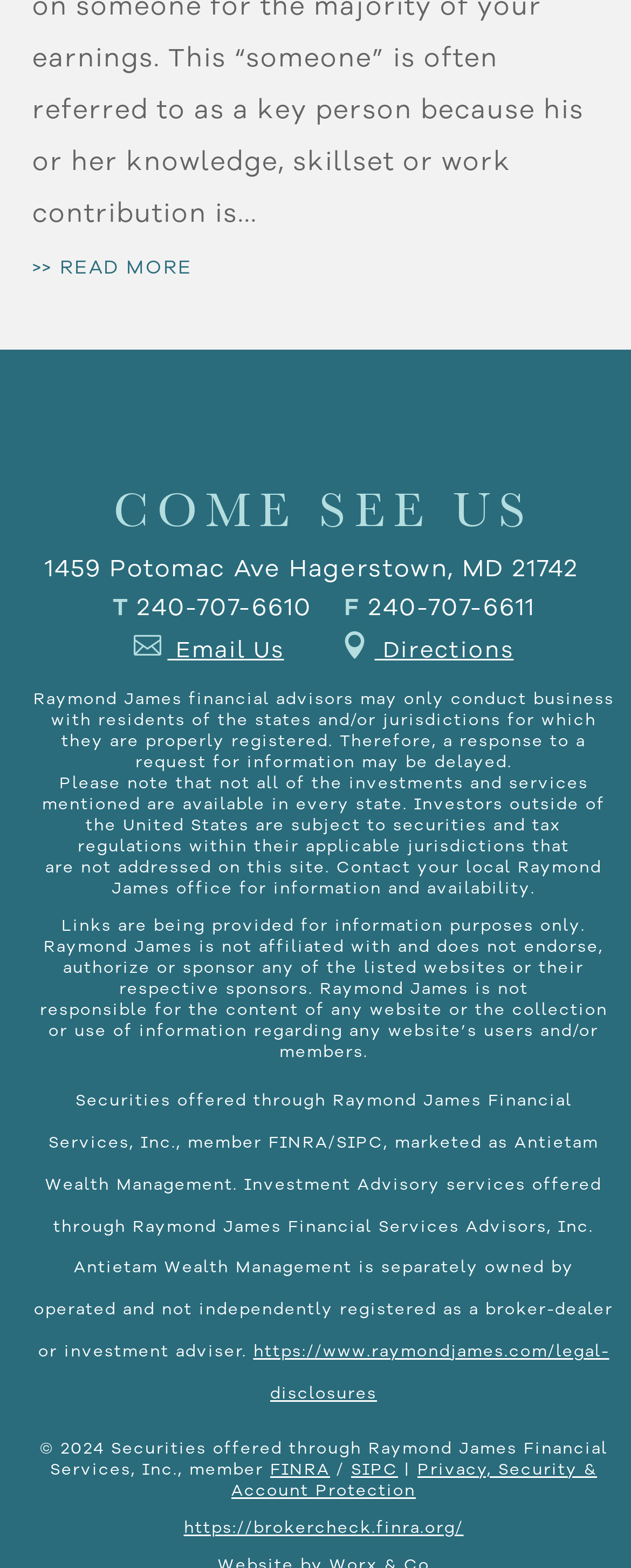What is the purpose of the website? Using the information from the screenshot, answer with a single word or phrase.

Provide financial services information